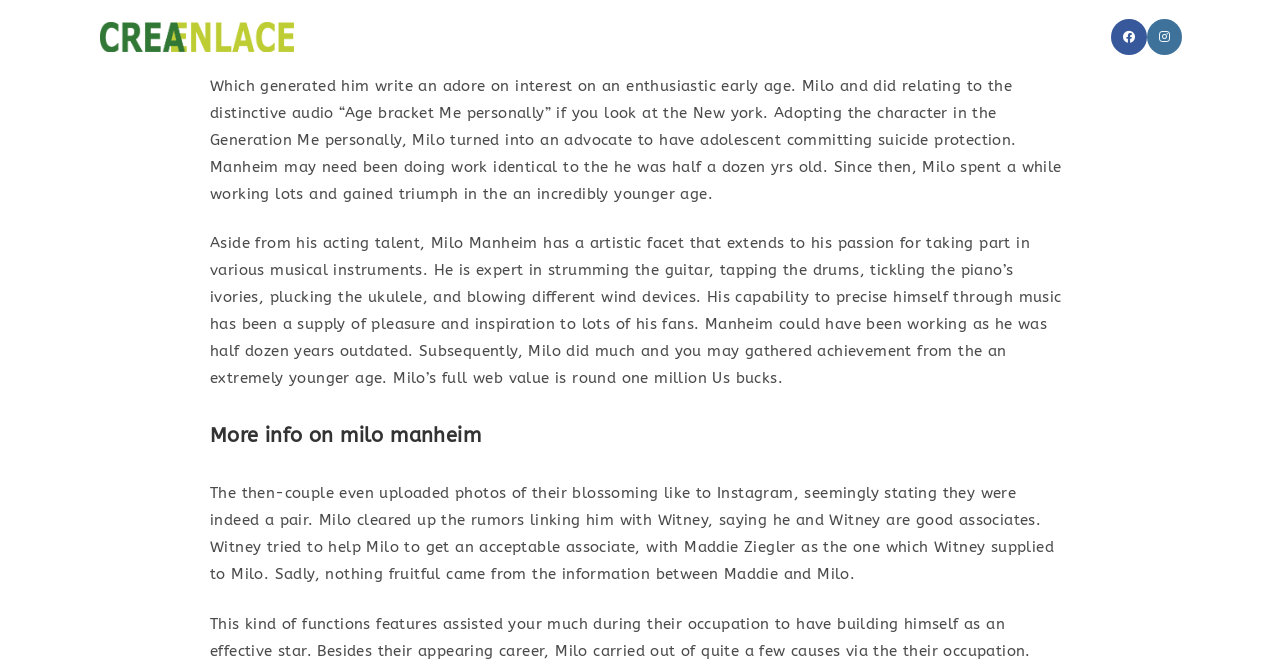Please give a one-word or short phrase response to the following question: 
What is the name of the social media platform where Milo and his then-couple uploaded photos?

Instagram